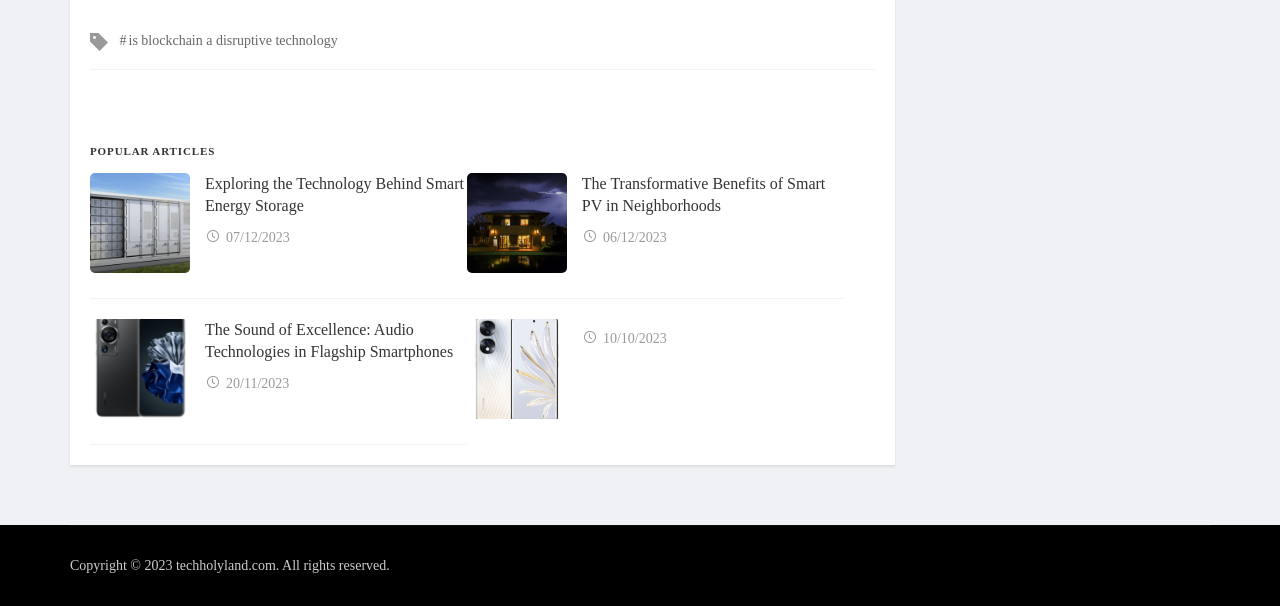Determine the bounding box coordinates in the format (top-left x, top-left y, bottom-right x, bottom-right y). Ensure all values are floating point numbers between 0 and 1. Identify the bounding box of the UI element described by: is blockchain a disruptive technology

[0.093, 0.054, 0.264, 0.078]